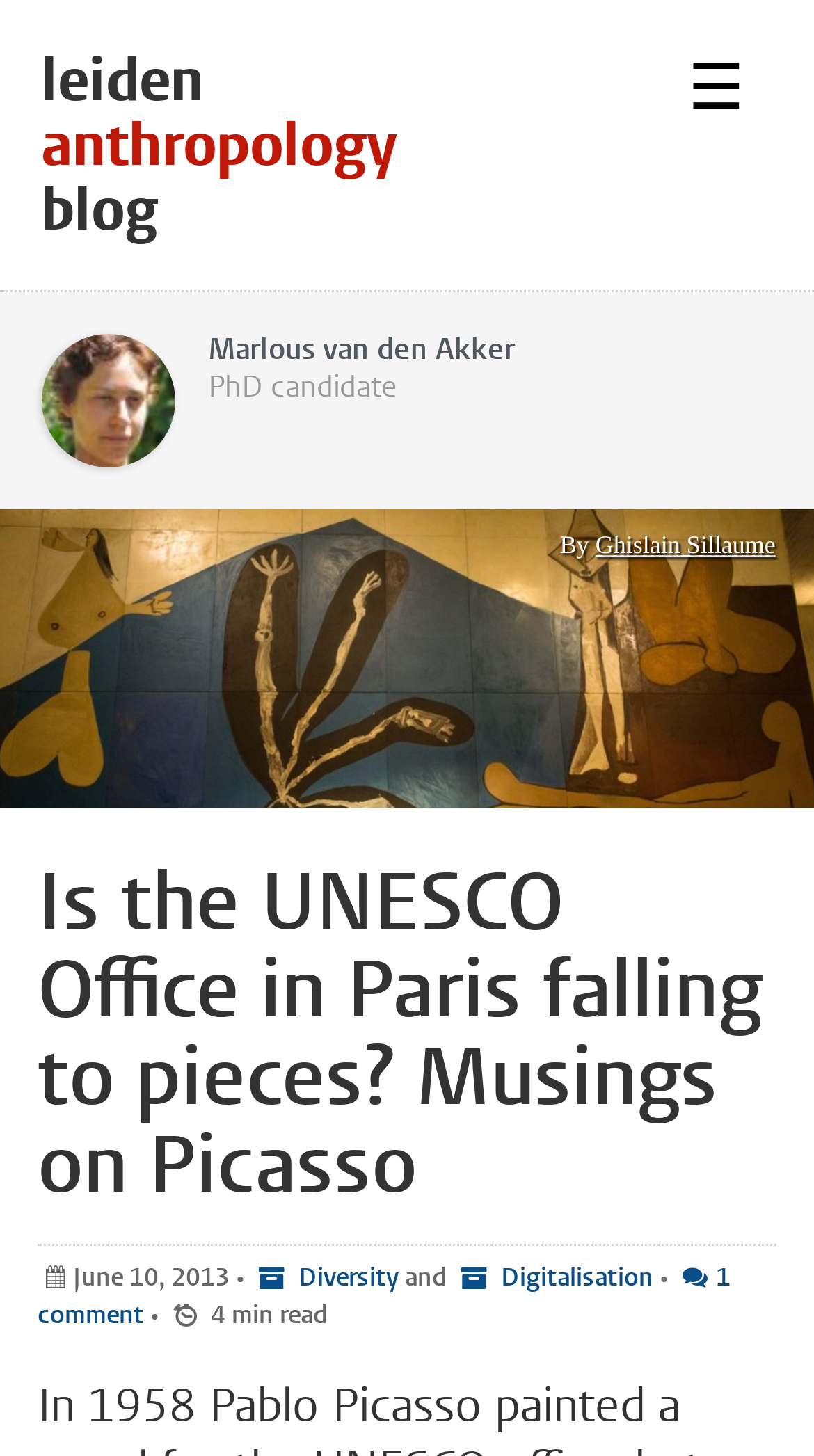Identify the bounding box coordinates for the UI element that matches this description: "1 comment".

[0.046, 0.865, 0.898, 0.914]